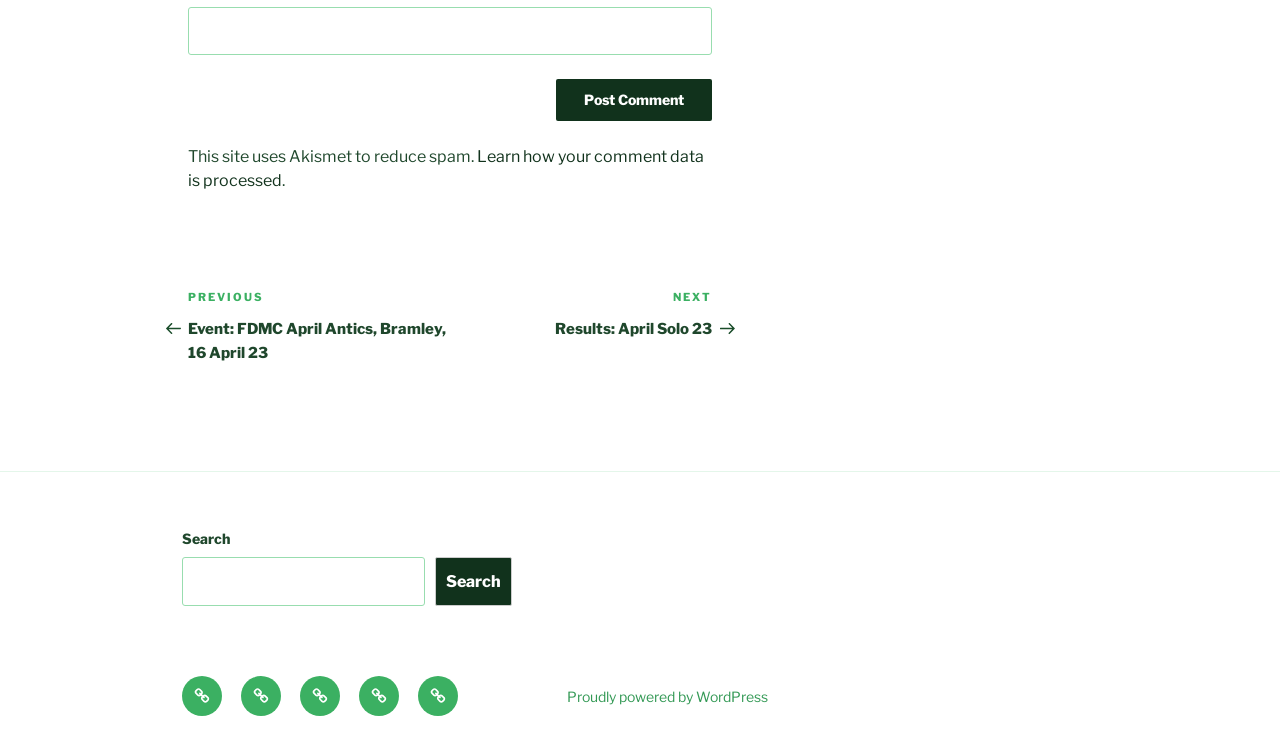Please answer the following question using a single word or phrase: 
What is the name of the platform powering this website?

WordPress